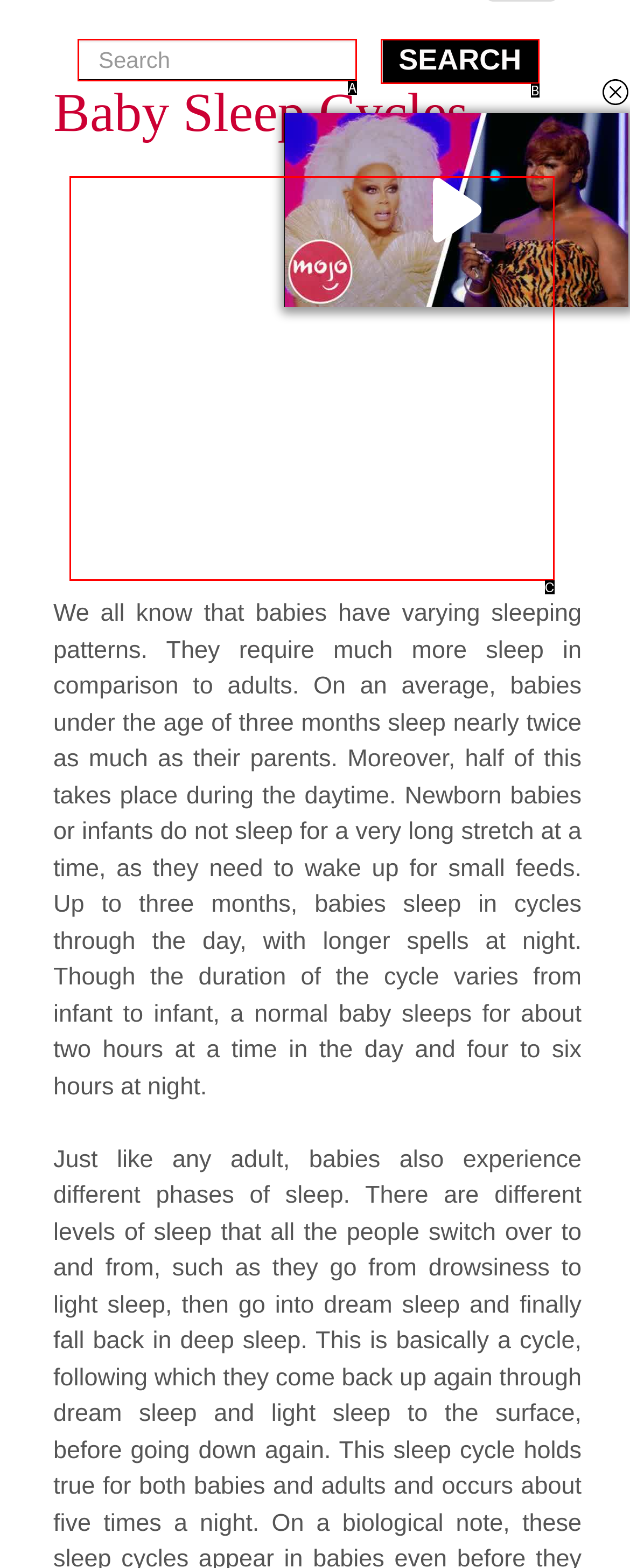Choose the option that best matches the element: name="q" placeholder="Search"
Respond with the letter of the correct option.

A